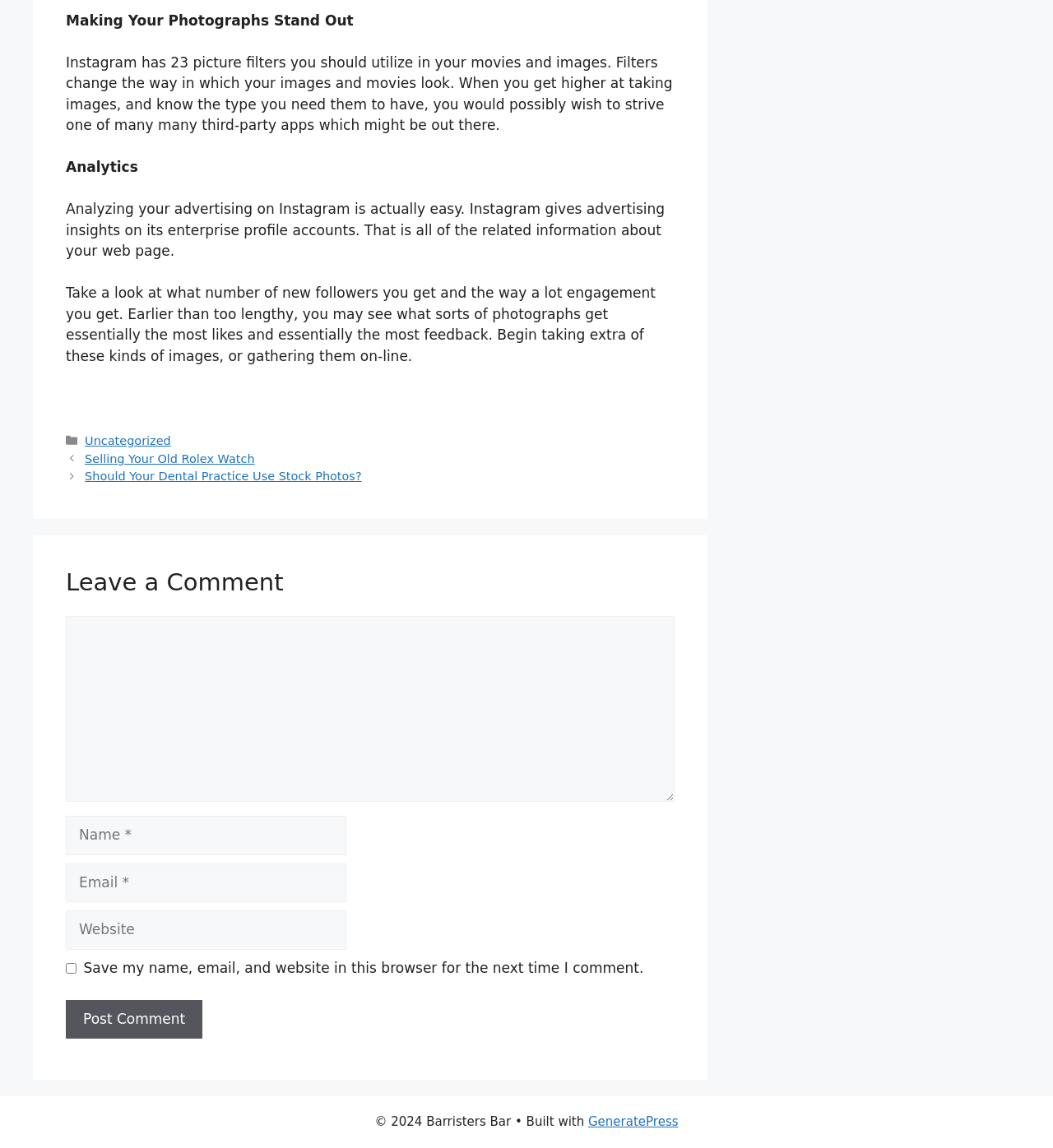How can you navigate to the previous post?
Provide a concise answer using a single word or phrase based on the image.

Click 'Previous'